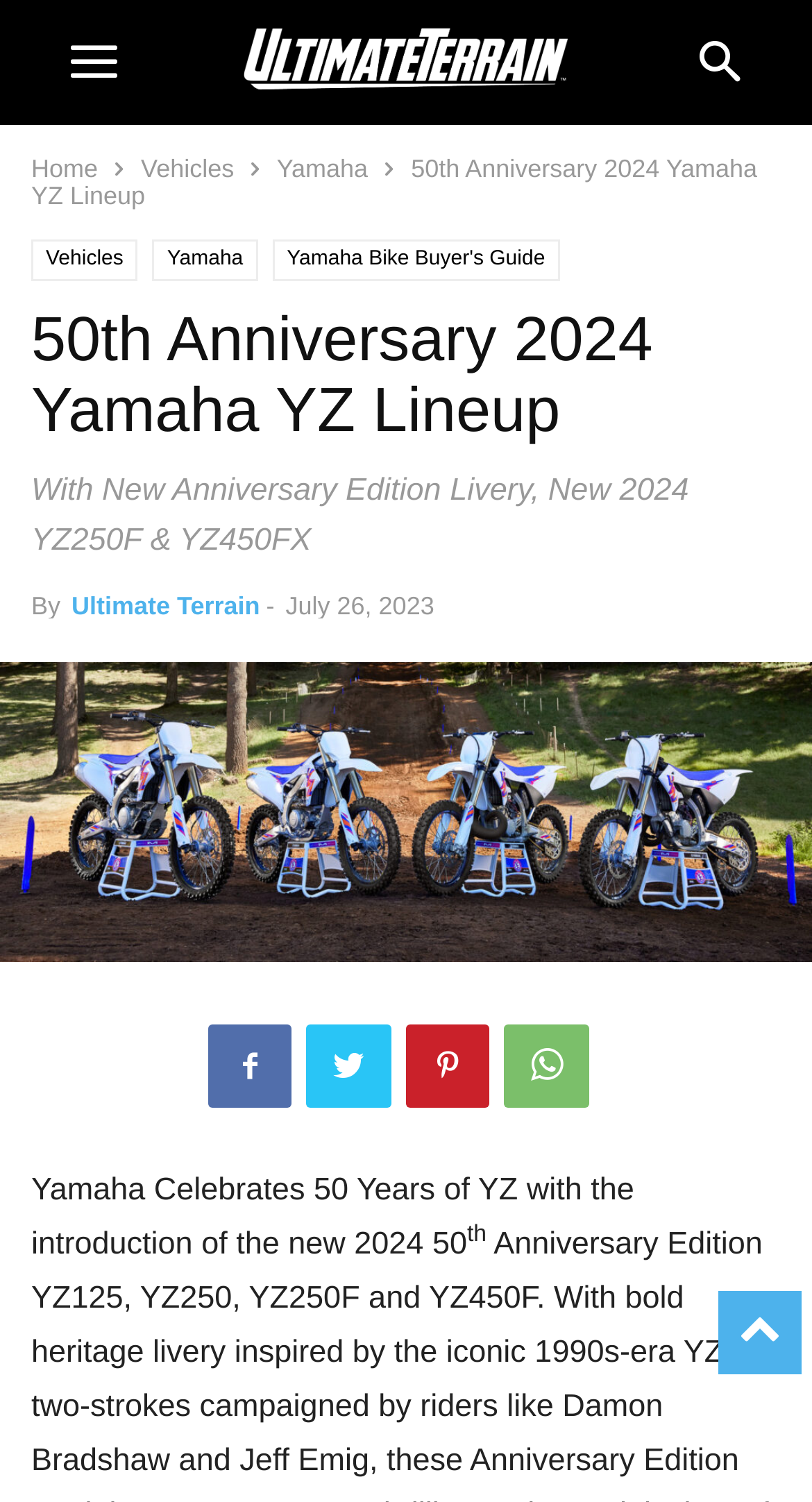Locate the bounding box coordinates of the element I should click to achieve the following instruction: "visit home page".

[0.038, 0.103, 0.121, 0.122]